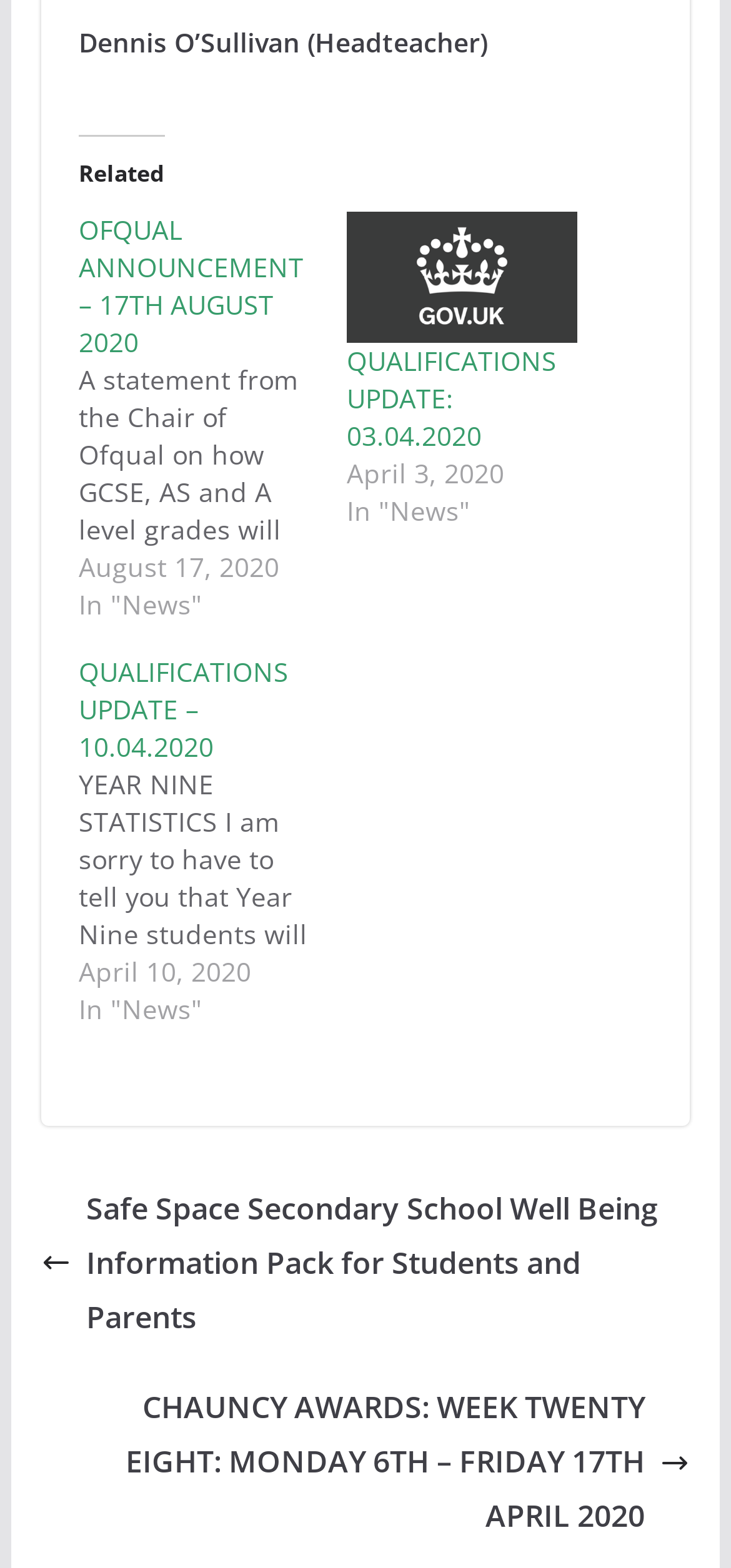How many news articles are listed on the webpage?
Can you provide a detailed and comprehensive answer to the question?

The question can be answered by counting the number of link elements with headings and corresponding StaticText elements that describe the news articles, which are four in total.